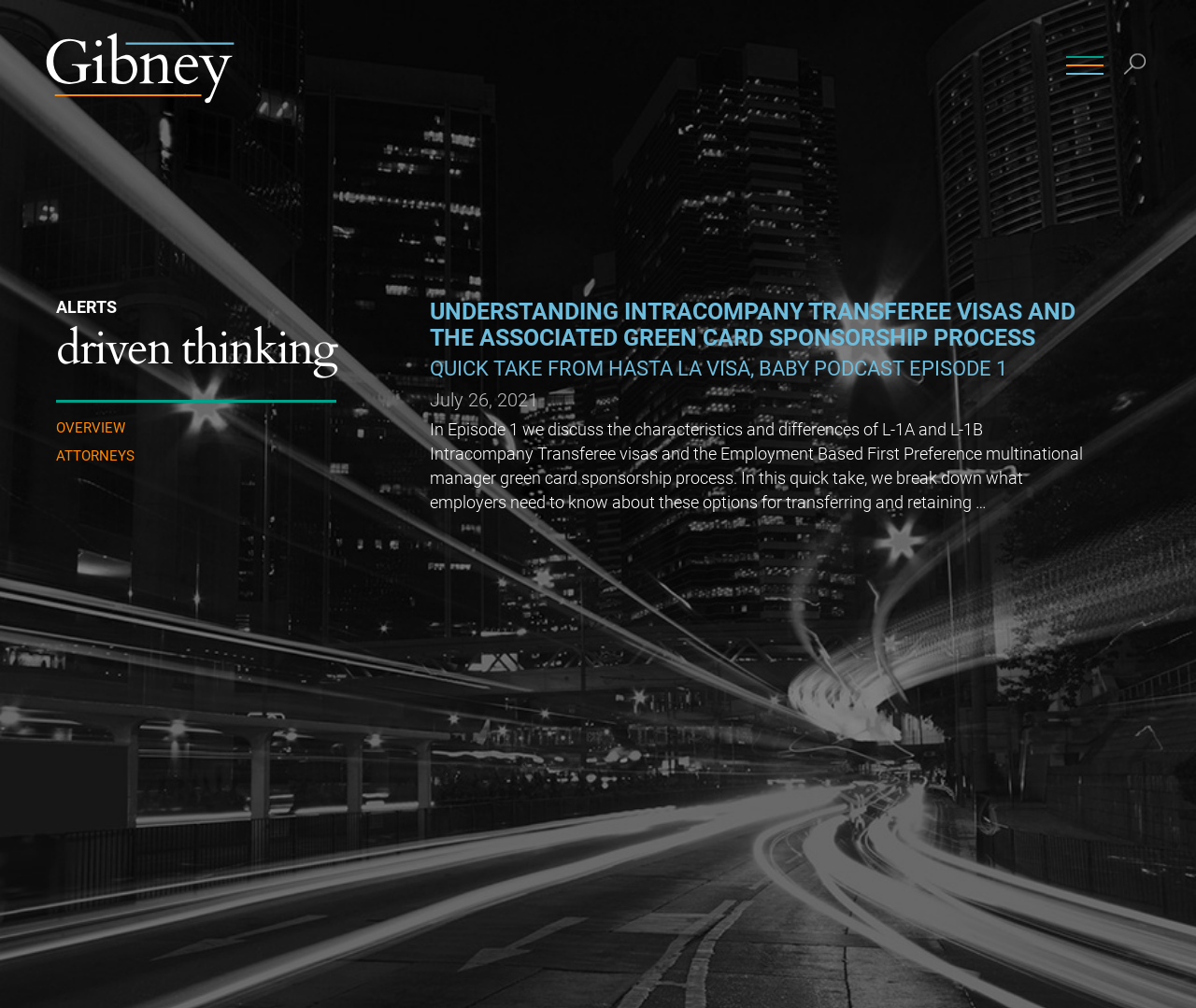Refer to the image and provide an in-depth answer to the question:
What is the date of the podcast episode?

I found the answer by looking at the text above the podcast episode description. The text 'July 26, 2021' is likely the date of the podcast episode.